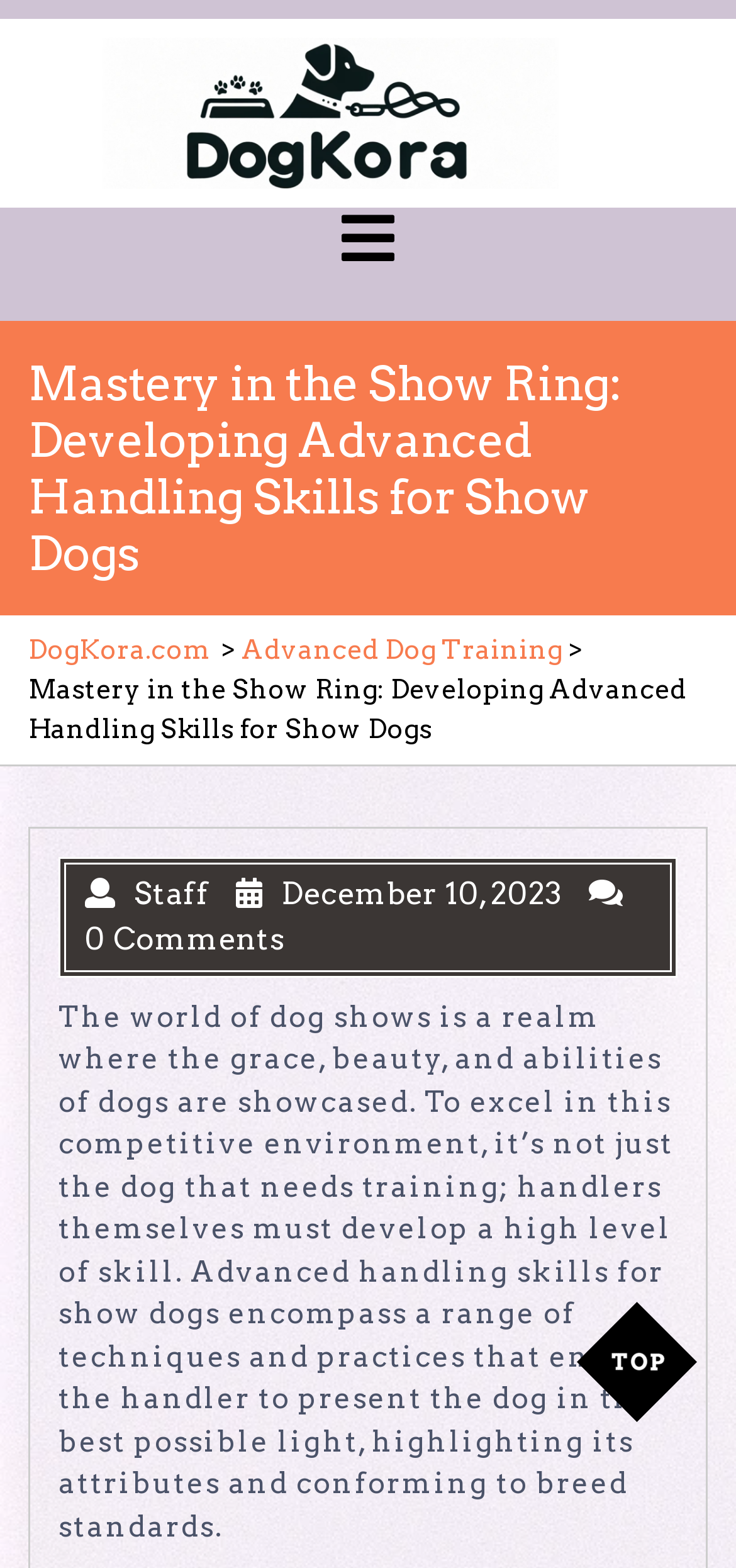Give a one-word or short phrase answer to this question: 
What is the date of the article?

December 10, 2023